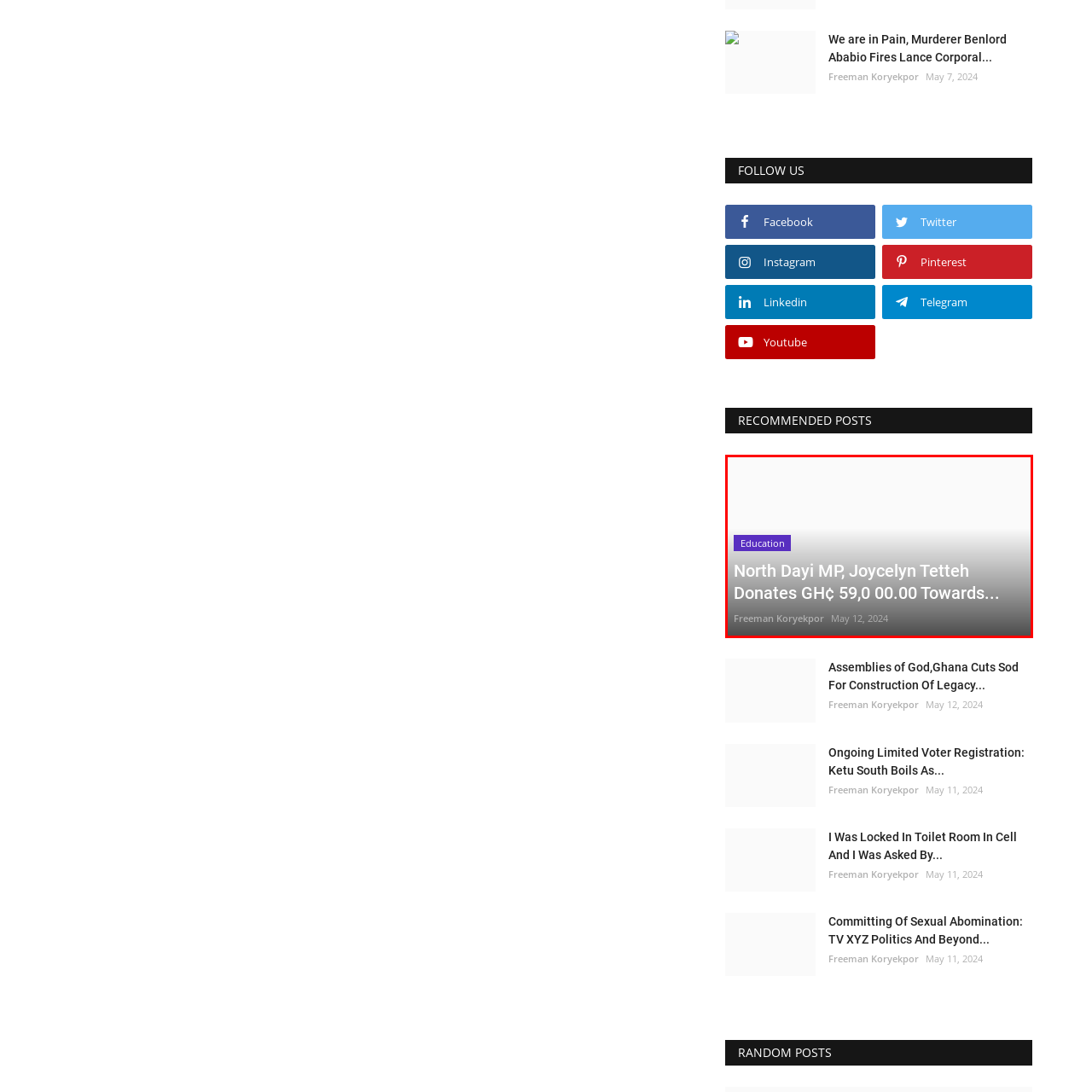Look at the image inside the red boundary and respond to the question with a single word or phrase: What is the date of the post?

May 12, 2024